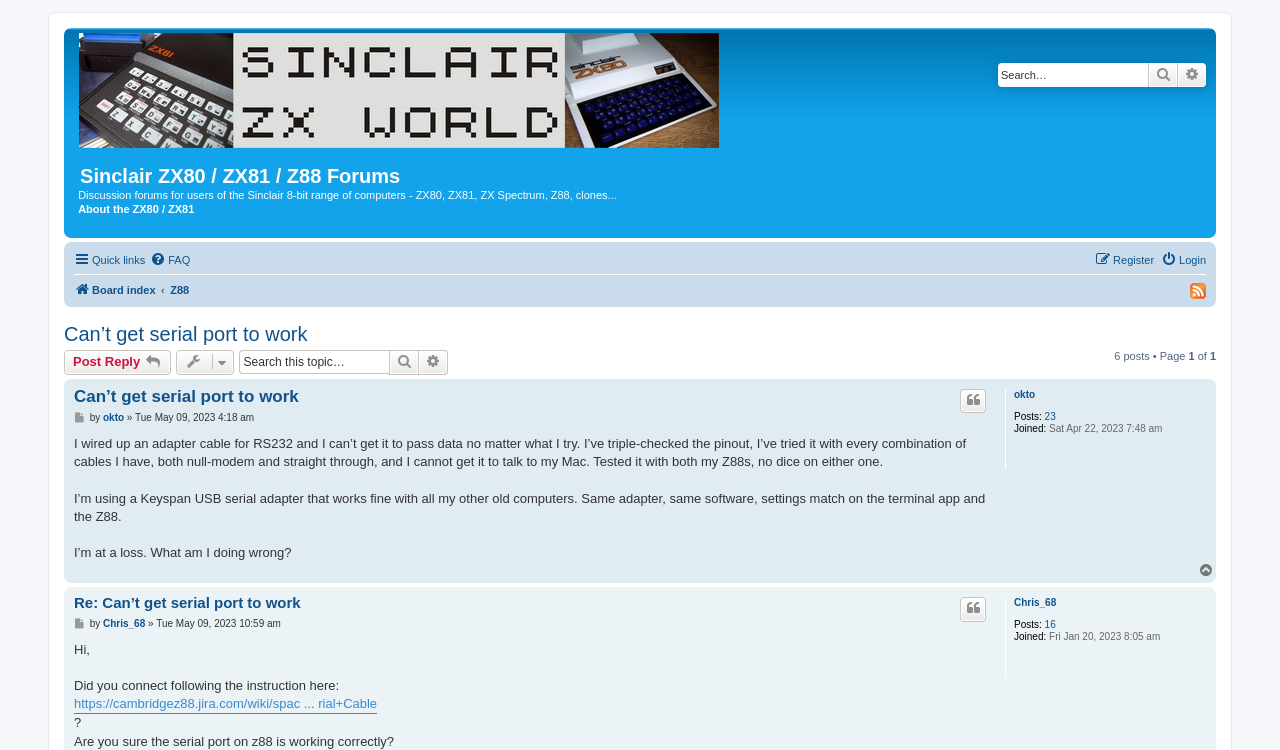Provide an in-depth caption for the elements present on the webpage.

The webpage is a forum discussion page titled "Can’t get serial port to work - Sinclair ZX80 / ZX81 / Z88 Forums". At the top, there is a navigation menu with links to "Board index", "About the ZX80 / ZX81", and a search bar. Below the navigation menu, there is a heading that displays the title of the forum, followed by a brief description of the forum.

The main content of the page is a discussion thread about an issue with a serial port. The thread starts with an initial post by a user named "okto" who describes their problem and asks for help. The post is followed by a response from another user named "Chris_68" who asks a question and provides a link to a relevant resource.

The discussion thread is divided into sections, each with a heading that indicates the author and the date of the post. The posts themselves contain text, and some of them include links to external resources. There are also links to quote or post a reply to each message.

On the right side of the page, there is a sidebar that displays information about the users who participated in the discussion, including their names, number of posts, and join dates. At the bottom of the page, there are links to navigate to the top of the page and to the next page of the discussion.

Throughout the page, there are various UI elements, including links, buttons, search bars, and menus, which are arranged in a logical and organized manner to facilitate navigation and discussion.